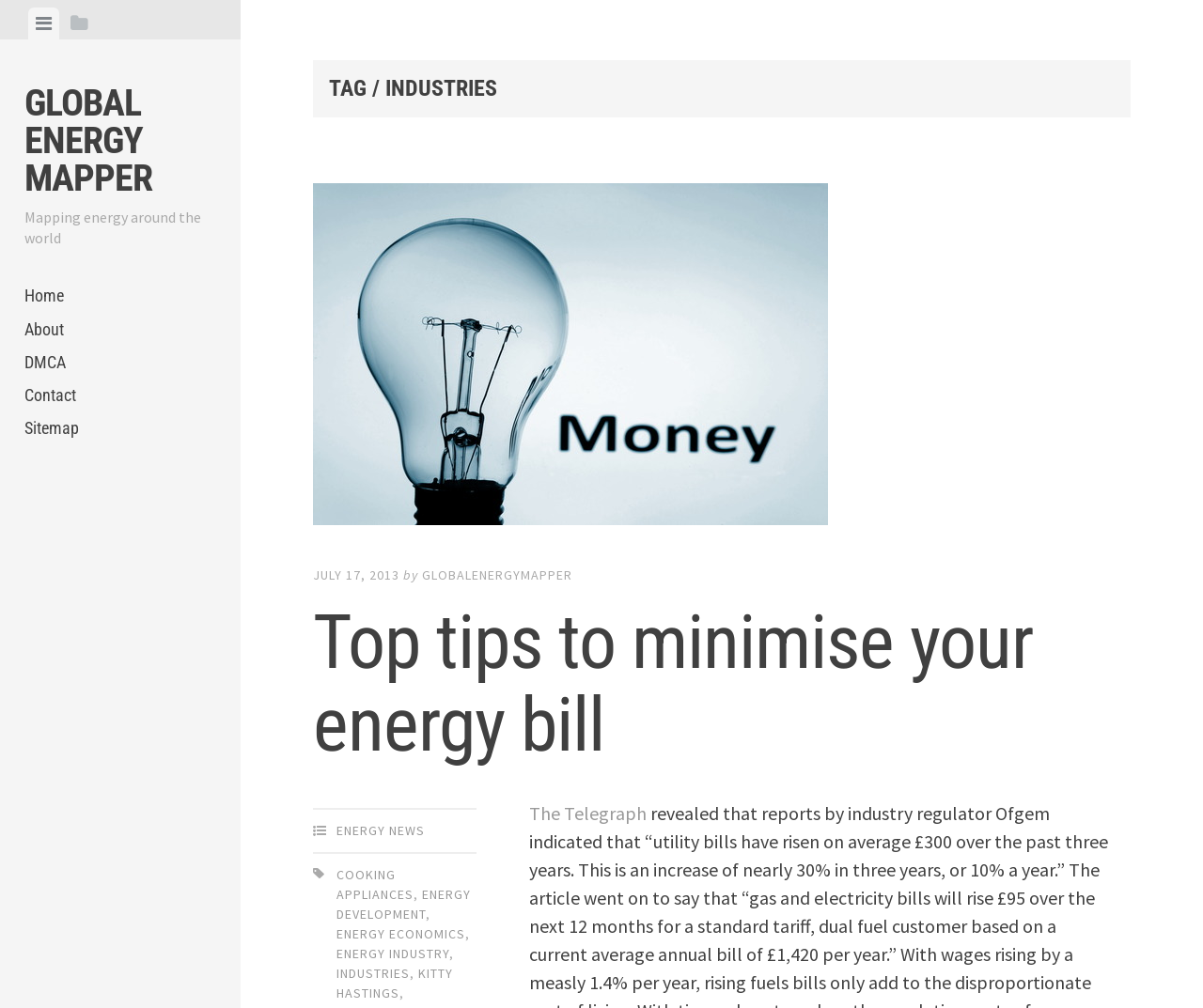Determine the bounding box coordinates for the element that should be clicked to follow this instruction: "Go to the Home page". The coordinates should be given as four float numbers between 0 and 1, in the format [left, top, right, bottom].

[0.02, 0.277, 0.18, 0.31]